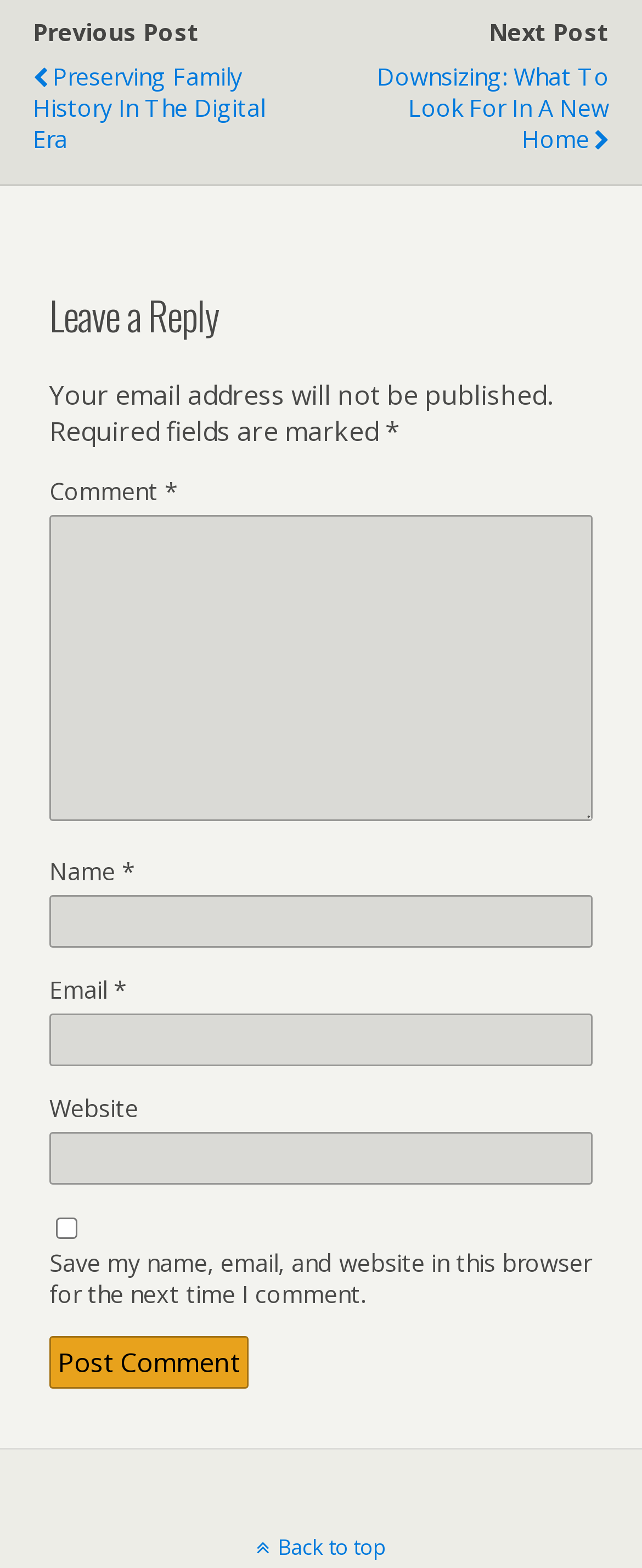Locate the bounding box coordinates of the region to be clicked to comply with the following instruction: "Click on the back to top link". The coordinates must be four float numbers between 0 and 1, in the form [left, top, right, bottom].

[0.0, 0.977, 1.0, 0.996]